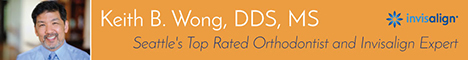Provide an in-depth description of the image you see.

The image features a professional banner for Dr. Keith B. Wong, a highly regarded orthodontist and Invisalign expert based in Seattle. The banner prominently displays his name along with his credentials: DDS (Doctor of Dental Surgery) and MS (Master of Science). Accompanying the text is a warm, inviting orange background that enhances the visibility of his name. Below, it highlights his recognition as Seattle's top-rated orthodontist and Invisalign specialist, indicating his expertise in providing advanced orthodontic care. The design reflects a blend of professionalism and approachability, characteristic of a leading practitioner in the field.